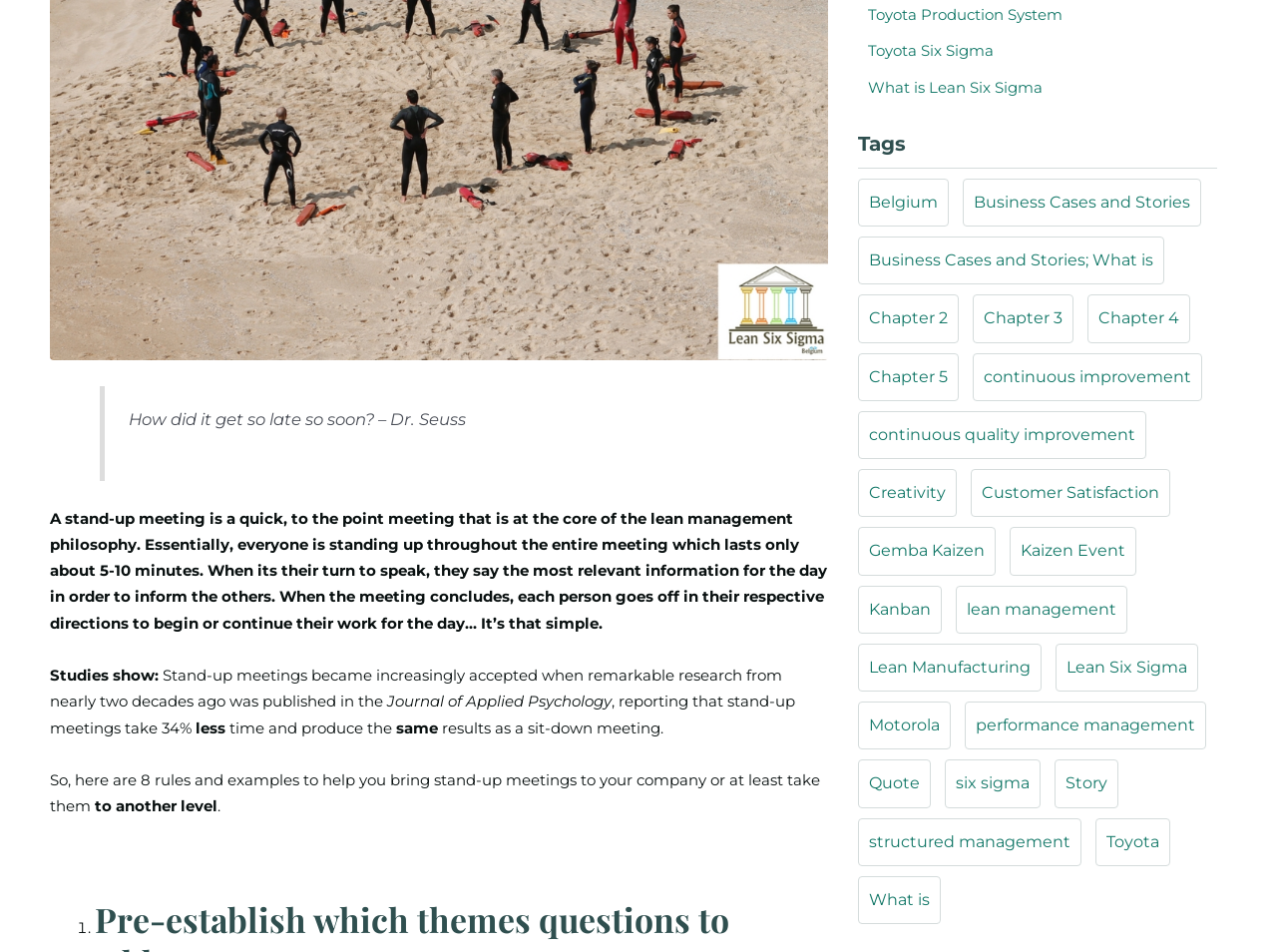Please find the bounding box coordinates of the section that needs to be clicked to achieve this instruction: "Learn more about 'Lean Six Sigma'".

[0.827, 0.676, 0.938, 0.726]